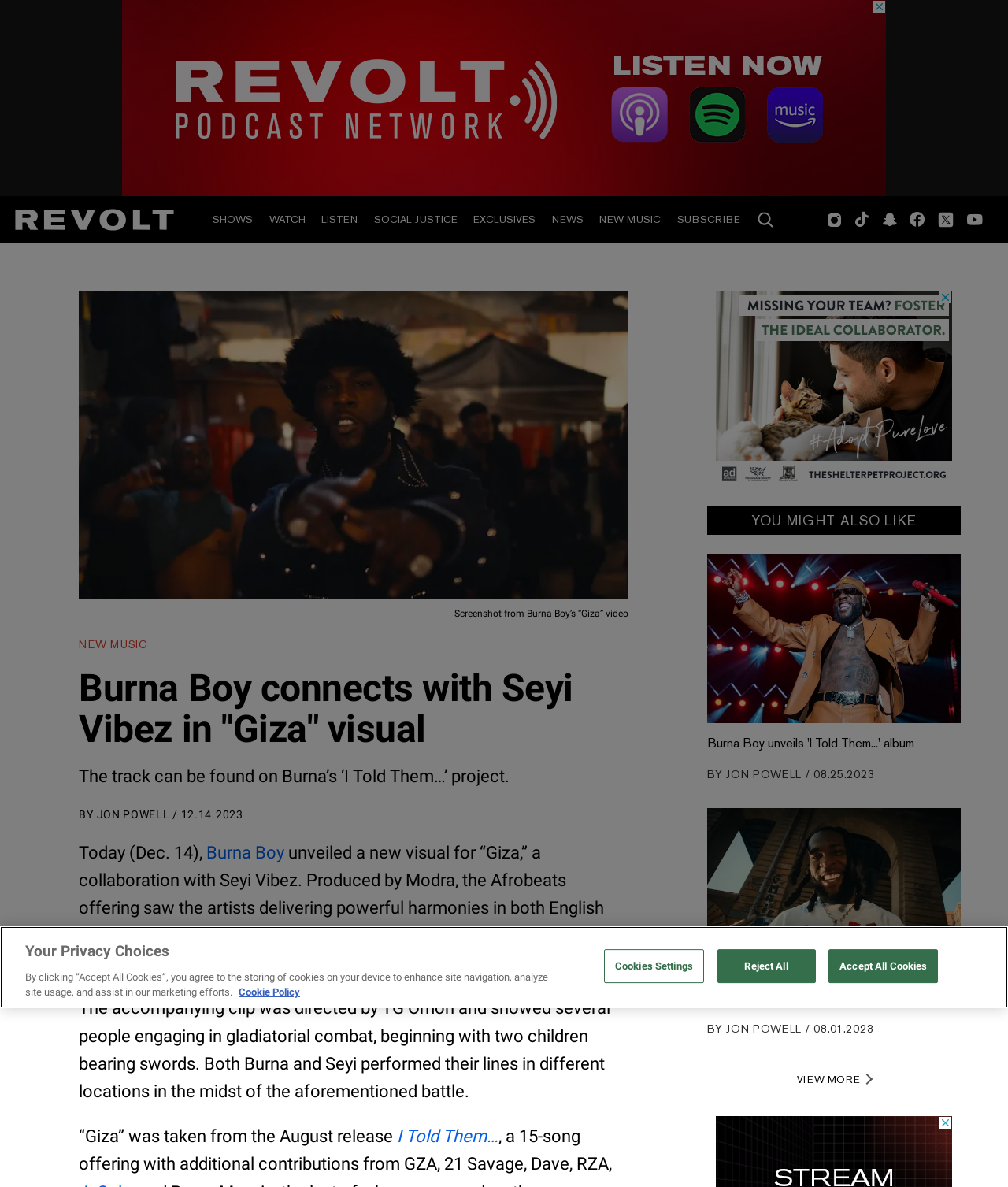Locate the bounding box coordinates of the element that needs to be clicked to carry out the instruction: "View more related articles". The coordinates should be given as four float numbers ranging from 0 to 1, i.e., [left, top, right, bottom].

[0.702, 0.895, 0.953, 0.925]